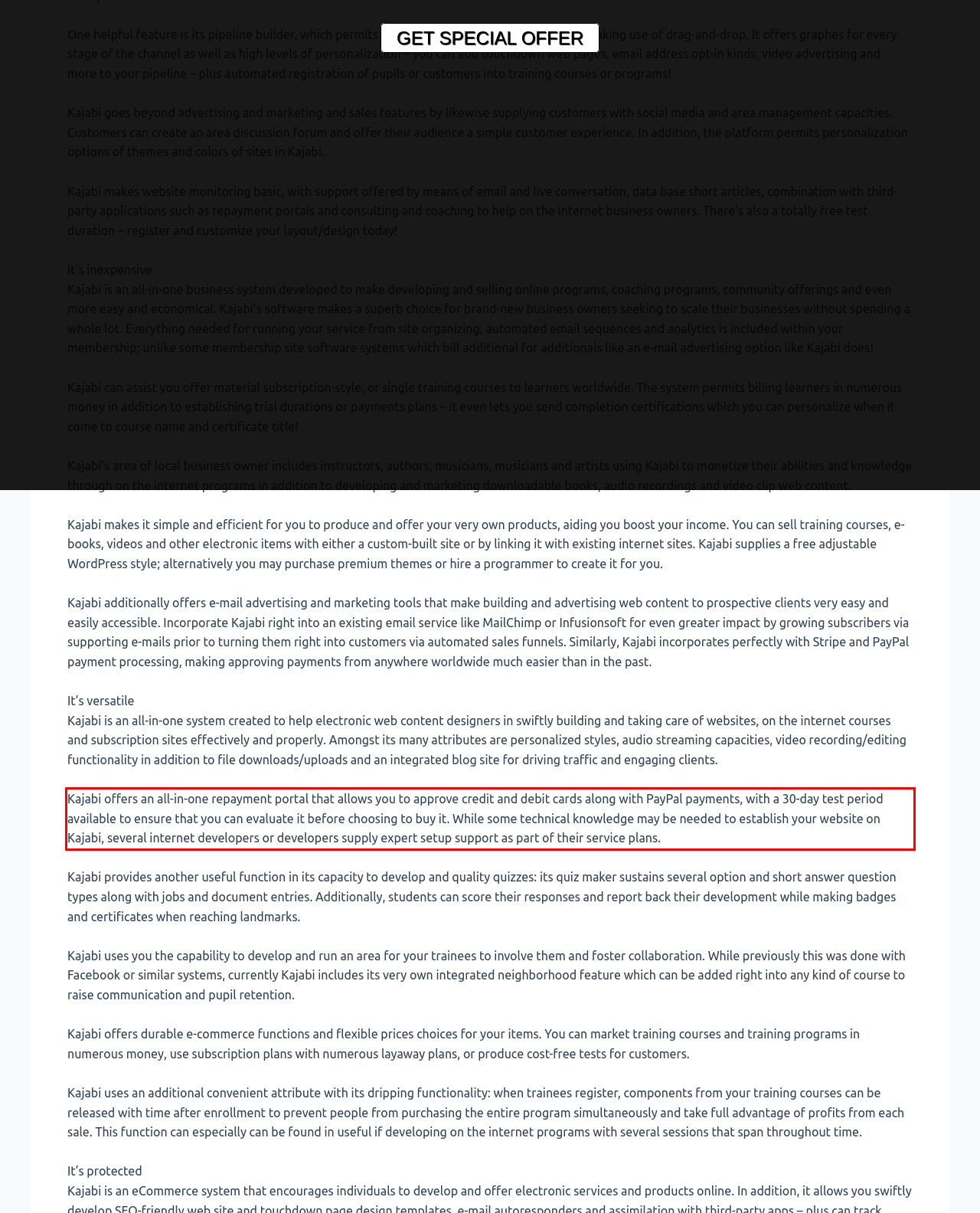Please look at the webpage screenshot and extract the text enclosed by the red bounding box.

Kajabi offers an all-in-one repayment portal that allows you to approve credit and debit cards along with PayPal payments, with a 30-day test period available to ensure that you can evaluate it before choosing to buy it. While some technical knowledge may be needed to establish your website on Kajabi, several internet developers or developers supply expert setup support as part of their service plans.